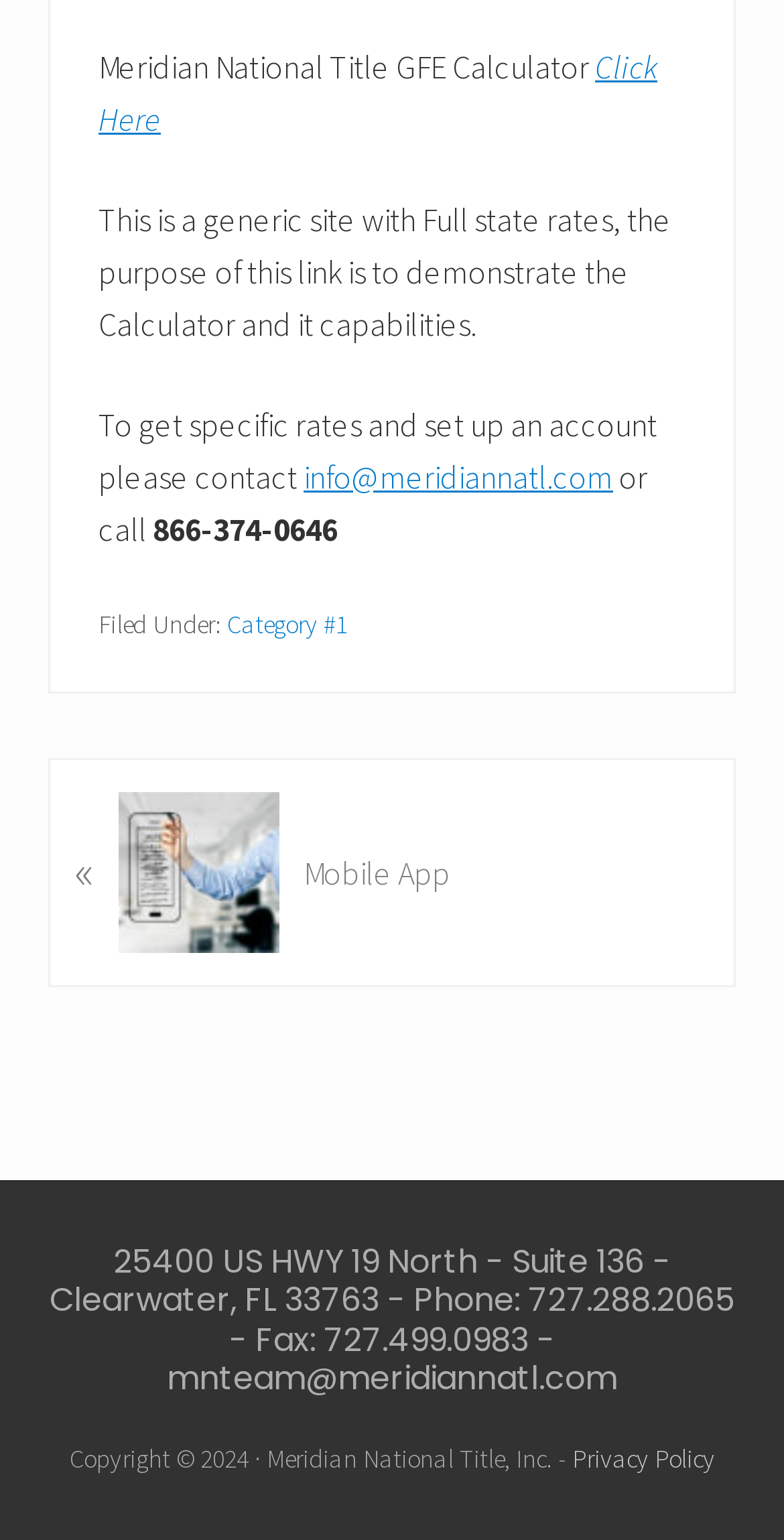Find the bounding box coordinates corresponding to the UI element with the description: "info@meridiannatl.com". The coordinates should be formatted as [left, top, right, bottom], with values as floats between 0 and 1.

[0.387, 0.296, 0.782, 0.322]